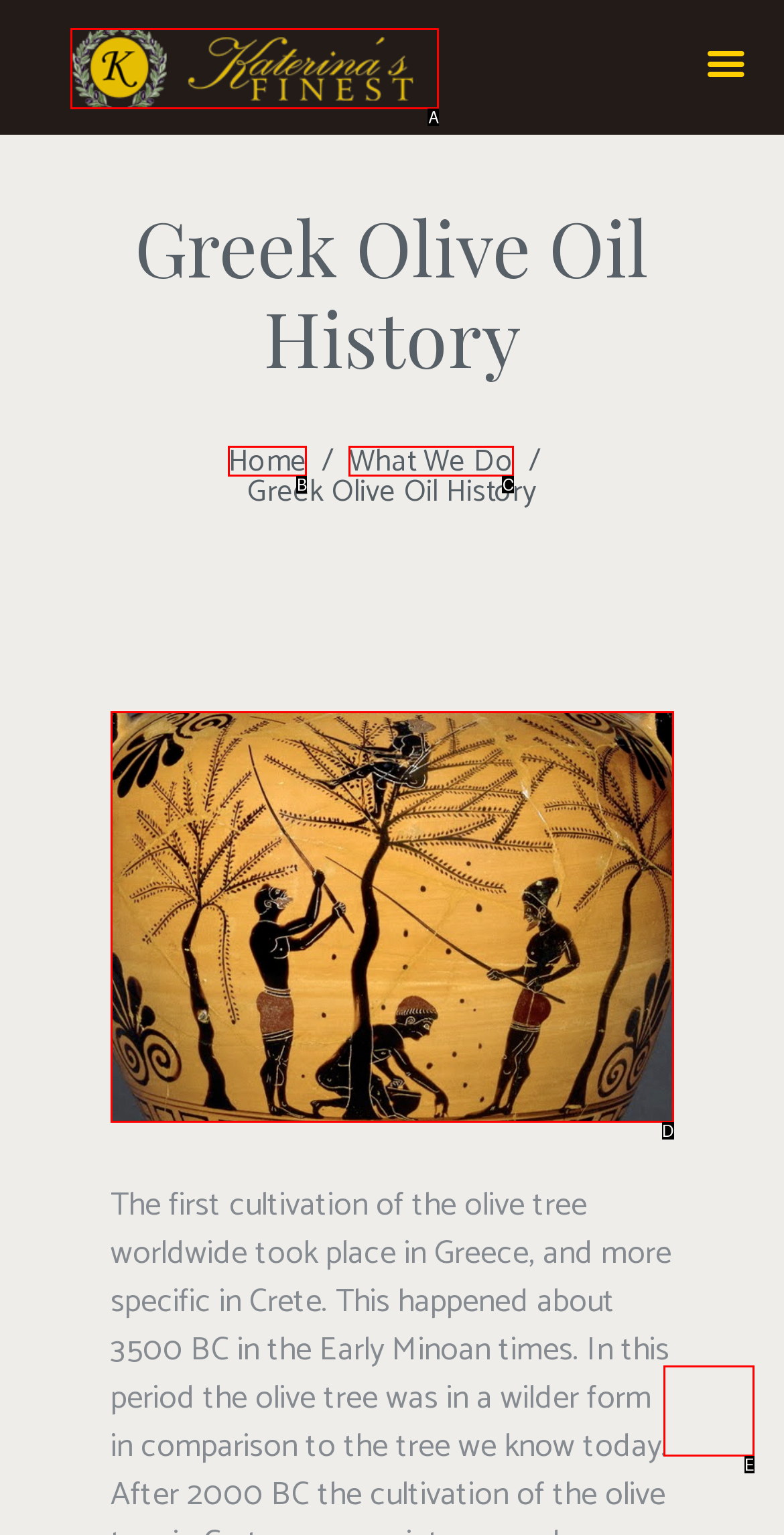Select the option that corresponds to the description: title="Greek Olive Oil History"
Respond with the letter of the matching choice from the options provided.

D